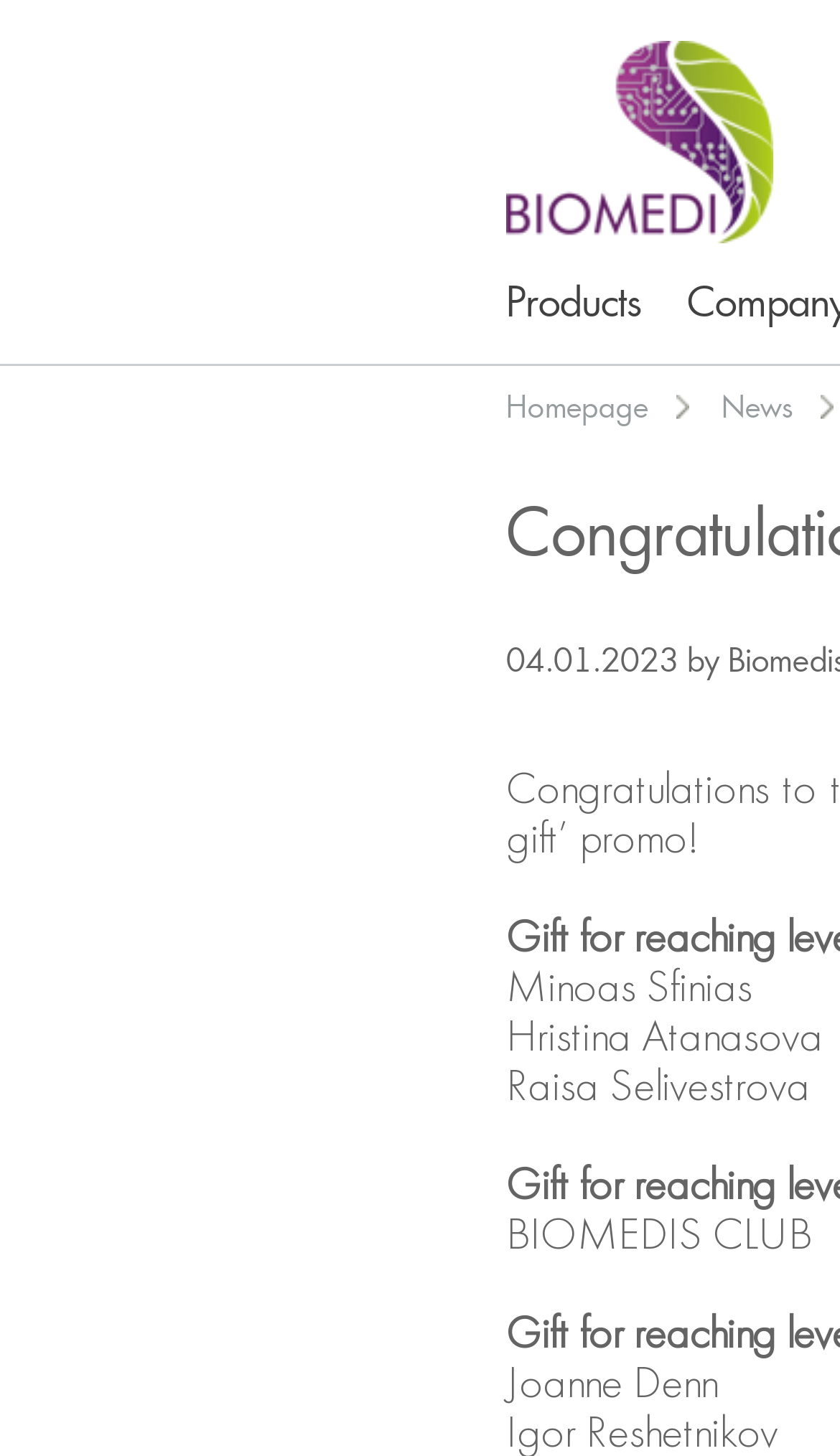Provide an in-depth caption for the webpage.

The webpage appears to be a congratulatory page, with a prominent title "Congratulations to the winners of the promo!" at the top. Below the title, there is a series of links, including an empty link, "Products", "Homepage", and "News", aligned horizontally and positioned near the top of the page.

Below the links, there is a list of names, including "Minoas Sfinias", "Hristina Atanasova", "Raisa Selivestrova", and "Joanne Denn", each on a separate line, with "BIOMEDIS CLUB" standing out as a separate entity. These names and the club name are positioned in the middle to lower section of the page.

There are no images on the page. The overall content is focused on congratulating the winners of a promo, with a list of names and a few links to other pages.